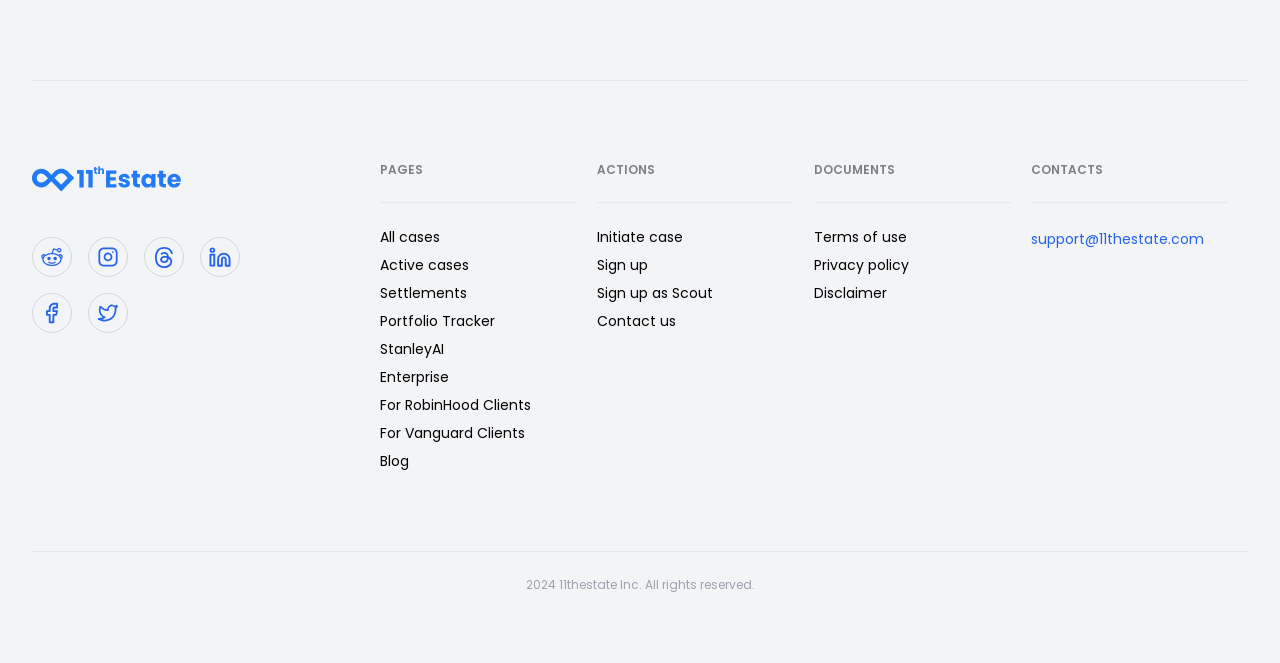What is the purpose of the 'Initiate case' link?
Please utilize the information in the image to give a detailed response to the question.

Based on the context of the webpage and the 'ACTIONS' category, I can infer that the 'Initiate case' link is intended to allow users to start a new case, likely related to the services offered by the website.